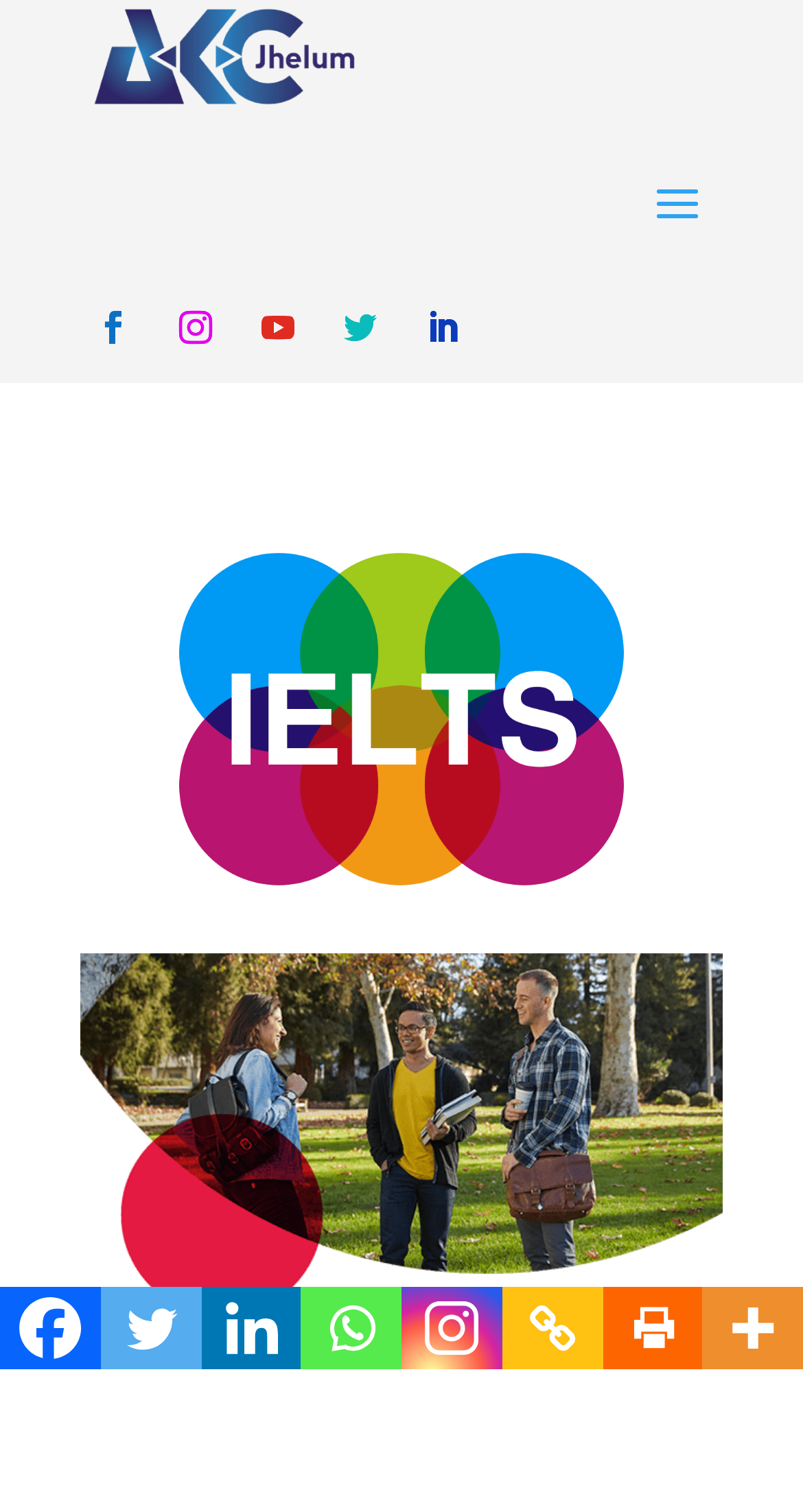Predict the bounding box coordinates of the area that should be clicked to accomplish the following instruction: "Click the first social media icon". The bounding box coordinates should consist of four float numbers between 0 and 1, i.e., [left, top, right, bottom].

[0.1, 0.194, 0.182, 0.238]